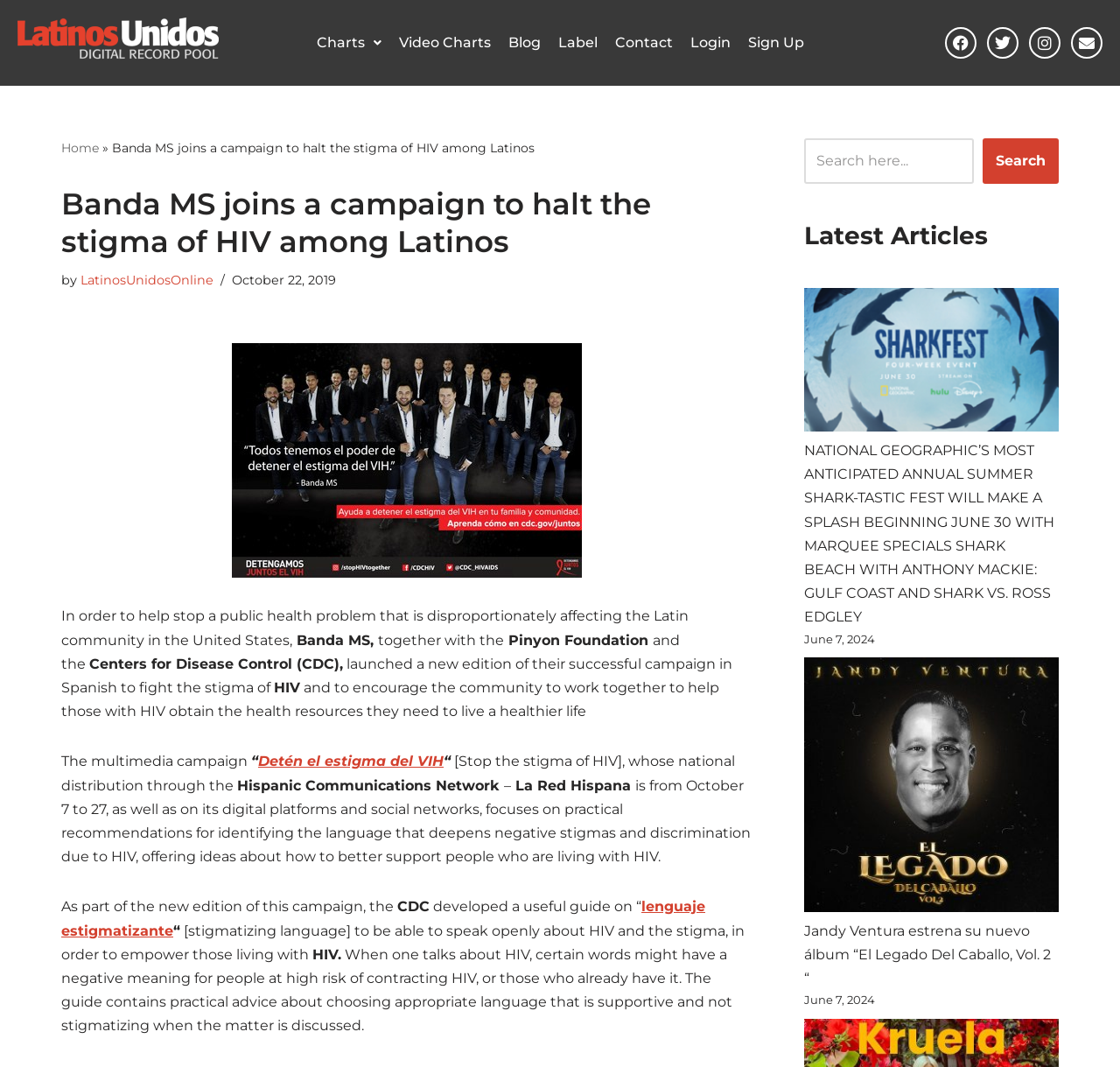Summarize the contents and layout of the webpage in detail.

This webpage is about Banda MS joining a campaign to halt the stigma of HIV among Latinos. At the top, there is a logo and a navigation menu with links to various sections, including Charts, Video Charts, Blog, Label, Contact, Login, and Sign Up. Below the navigation menu, there are social media links to Facebook, Twitter, Instagram, and an envelope icon.

The main content of the webpage is an article about the campaign. The title of the article is "Banda MS joins a campaign to halt the stigma of HIV among Latinos" and it is written by Latinos Unidos Online. The article discusses how Banda MS, together with the Pinyon Foundation and the Centers for Disease Control (CDC), launched a new edition of their successful campaign in Spanish to fight the stigma of HIV and to encourage the community to work together to help those with HIV obtain the health resources they need to live a healthier life.

The article also mentions that the CDC developed a useful guide on "lenguaje estigmatizante" (stigmatizing language) to be able to speak openly about HIV and the stigma, in order to empower those living with HIV. The guide contains practical advice about choosing appropriate language that is supportive and not stigmatizing when the matter is discussed.

On the right side of the webpage, there is a search box and a section titled "Latest Articles" with links to several news articles, including one about National Geographic's summer shark-themed festival and another about Jandy Ventura's new album. Each article has a timestamp indicating when it was published.